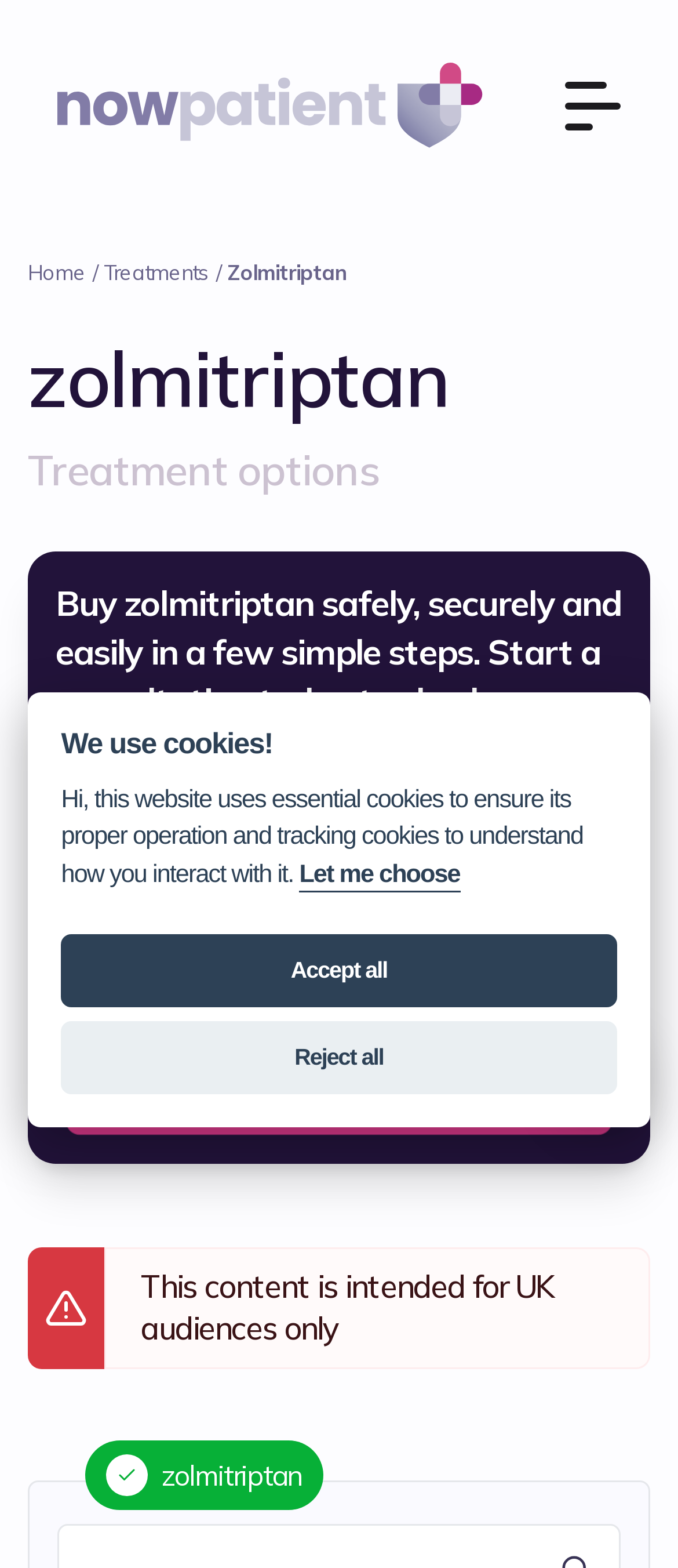Given the following UI element description: "Let me choose", find the bounding box coordinates in the webpage screenshot.

[0.441, 0.549, 0.678, 0.569]